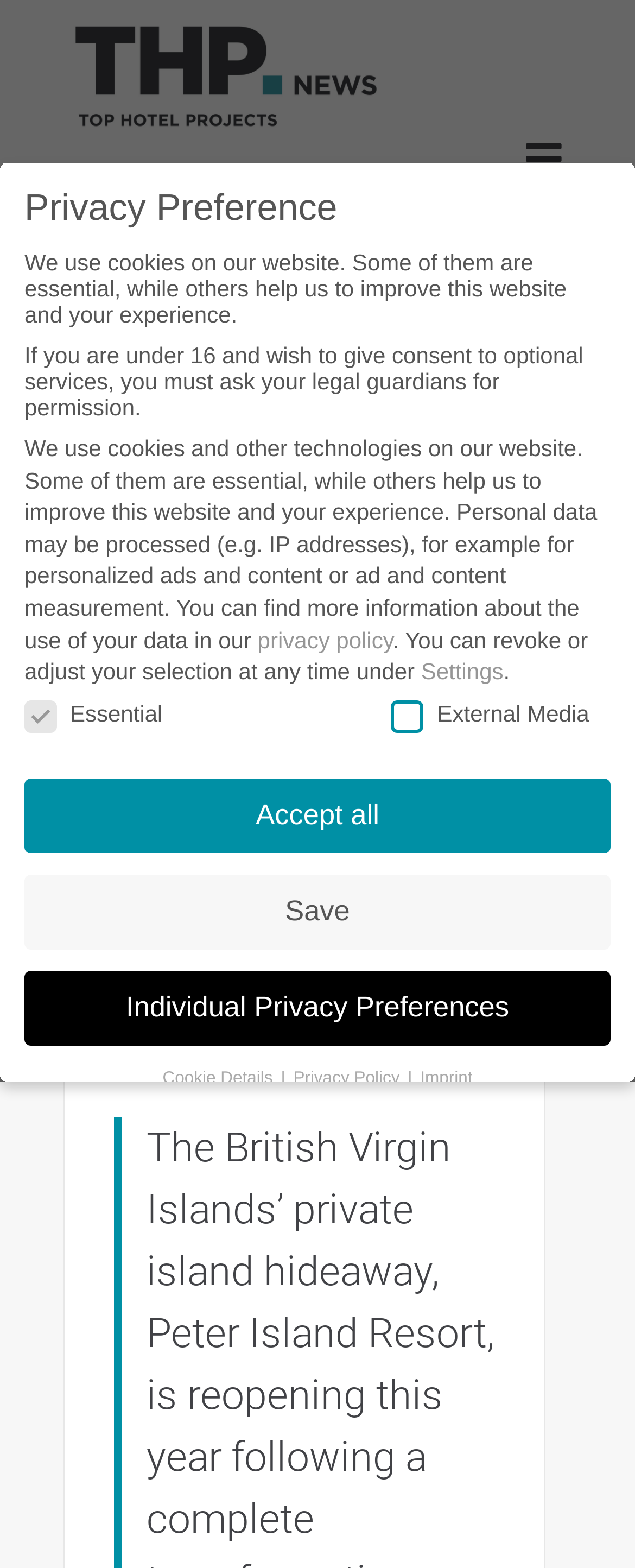What is the name of the resort mentioned in the article?
Provide a well-explained and detailed answer to the question.

The name of the resort is mentioned in the heading section, which specifies the name as Peter Island Resort.